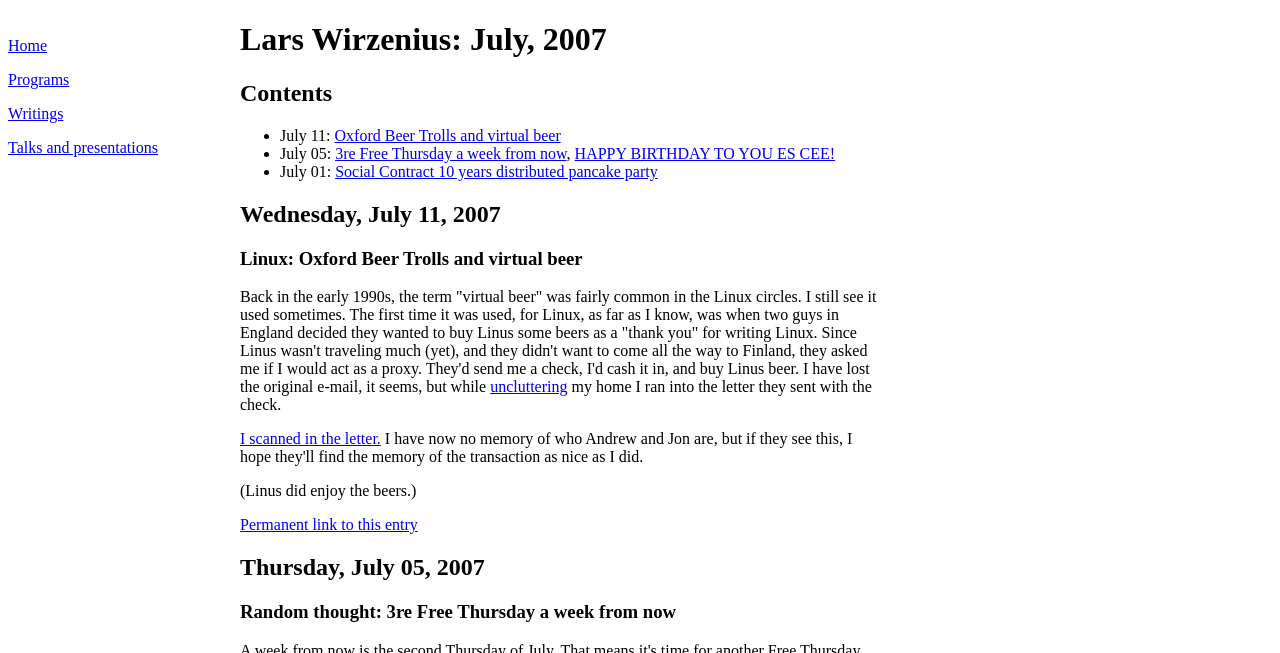Give a one-word or one-phrase response to the question: 
What is the purpose of the 'virtual beer' mentioned in the blog post?

To buy Linus beers as a thank you